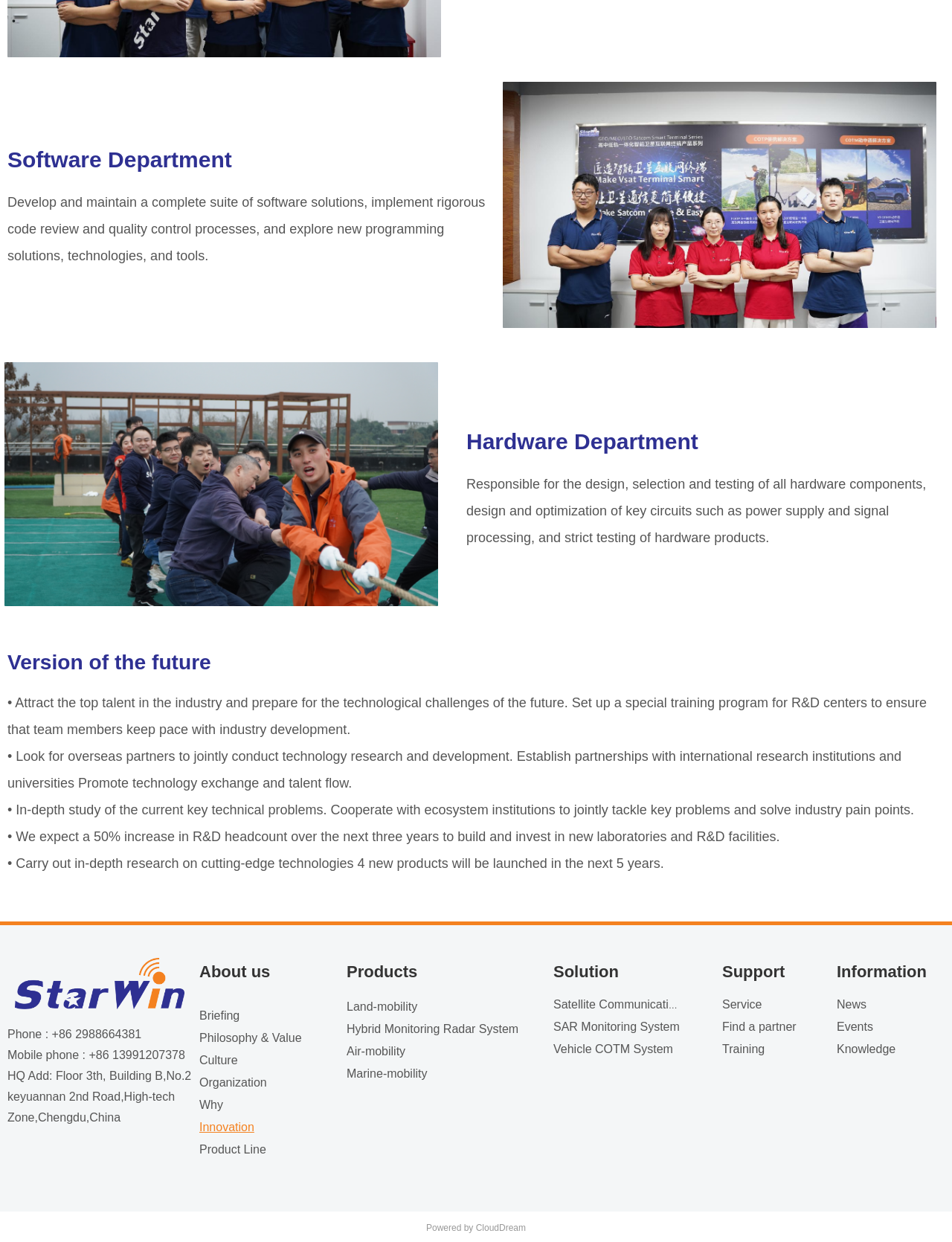Respond with a single word or short phrase to the following question: 
How can customers contact the company?

Phone, Mobile phone, HQ Address